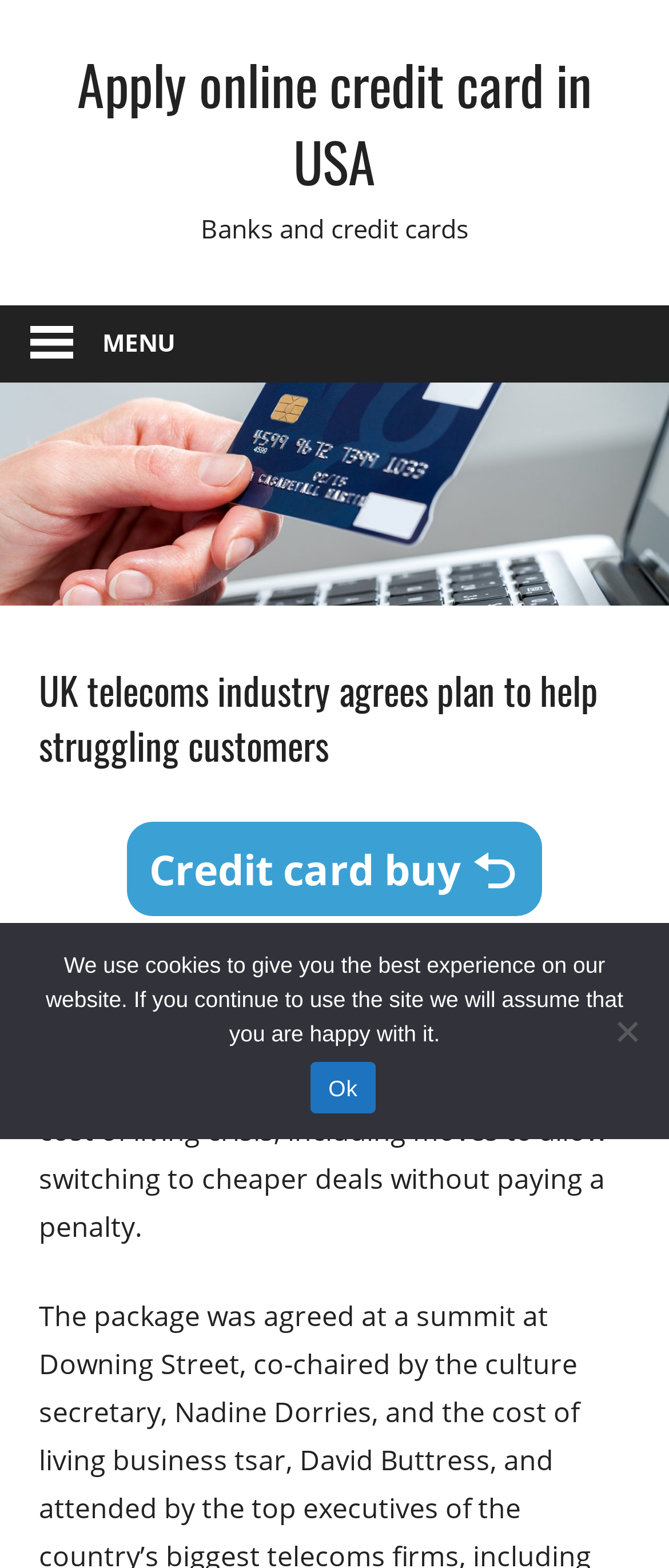Please determine the heading text of this webpage.

UK telecoms industry agrees plan to help struggling customers